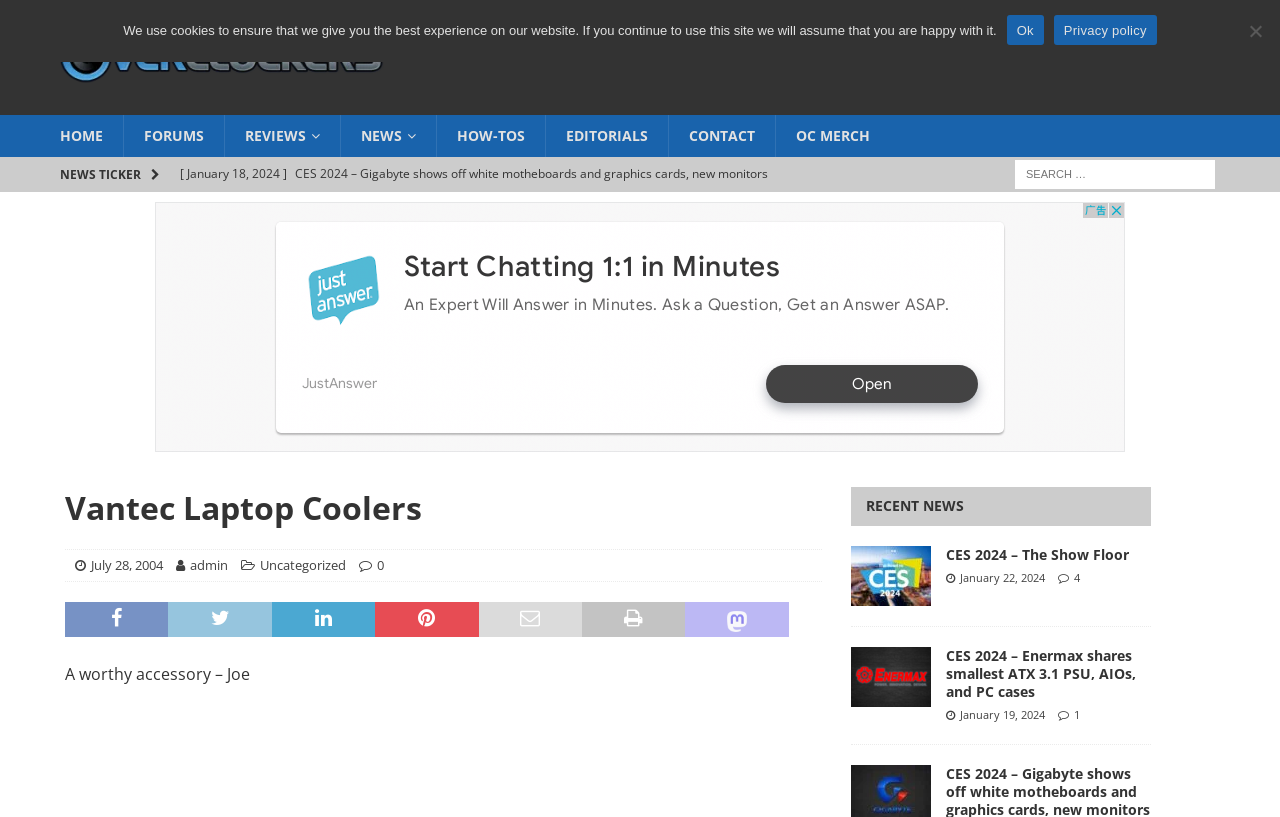What is the category of the news article dated January 18, 2024?
Carefully analyze the image and provide a thorough answer to the question.

I found the news article dated January 18, 2024, which is titled 'CES 2024 – Gigabyte shows off white motherboards and graphics cards, new monitors'. The category of this news article is CES 2024.